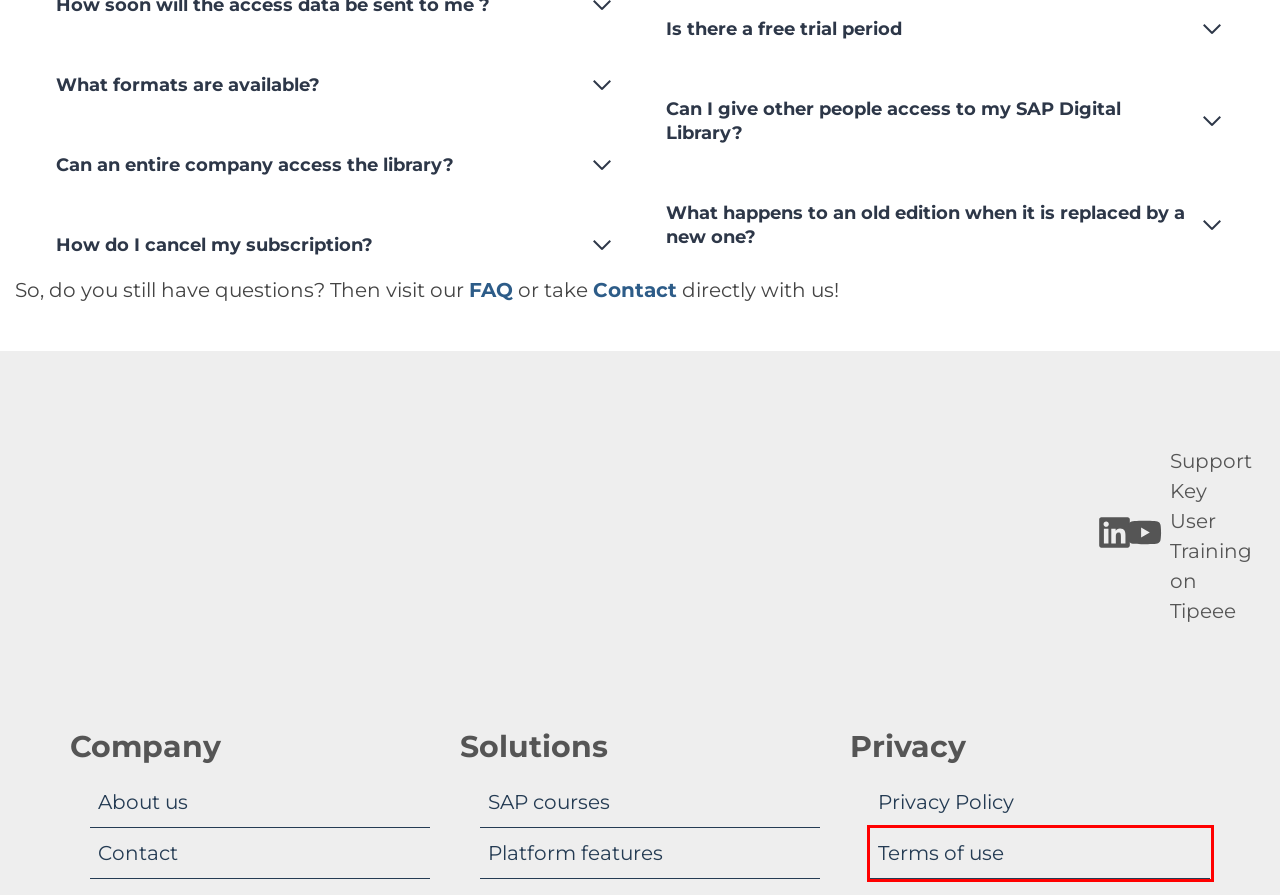Examine the webpage screenshot and identify the UI element enclosed in the red bounding box. Pick the webpage description that most accurately matches the new webpage after clicking the selected element. Here are the candidates:
A. Training Catalog - SAP Training and Coaching
B. Refund policy - SAP Training and Coaching
C. Contact - SAP Training and Coaching
D. Q&A - SAP Training and Coaching
E. Events | E-learning platform
F. Legal Notice - SAP Training and Coaching
G. SAP training : E-learning
H. Key User Training – Tipeee

F